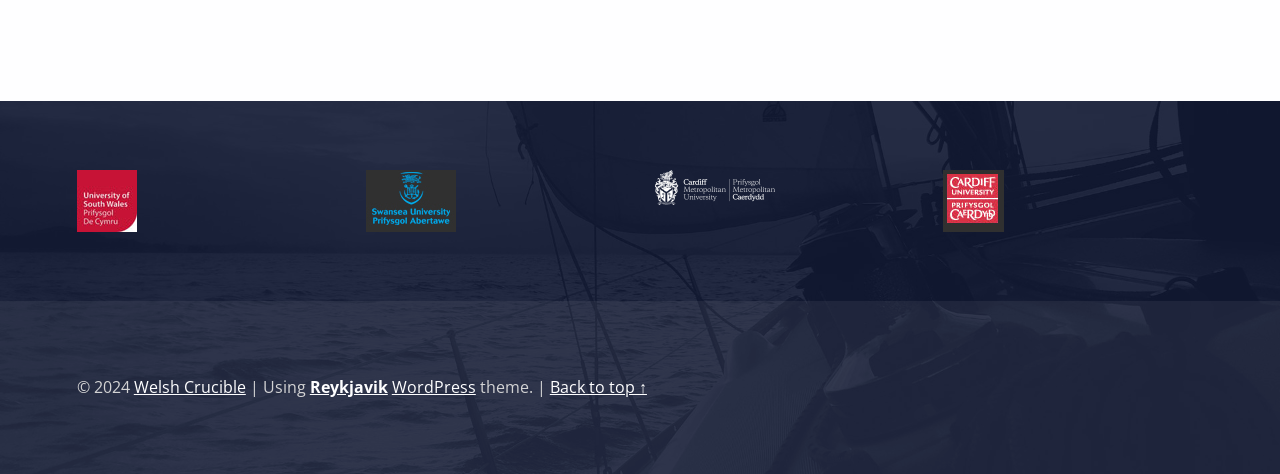What is the theme of the website?
Based on the image, give a concise answer in the form of a single word or short phrase.

WordPress